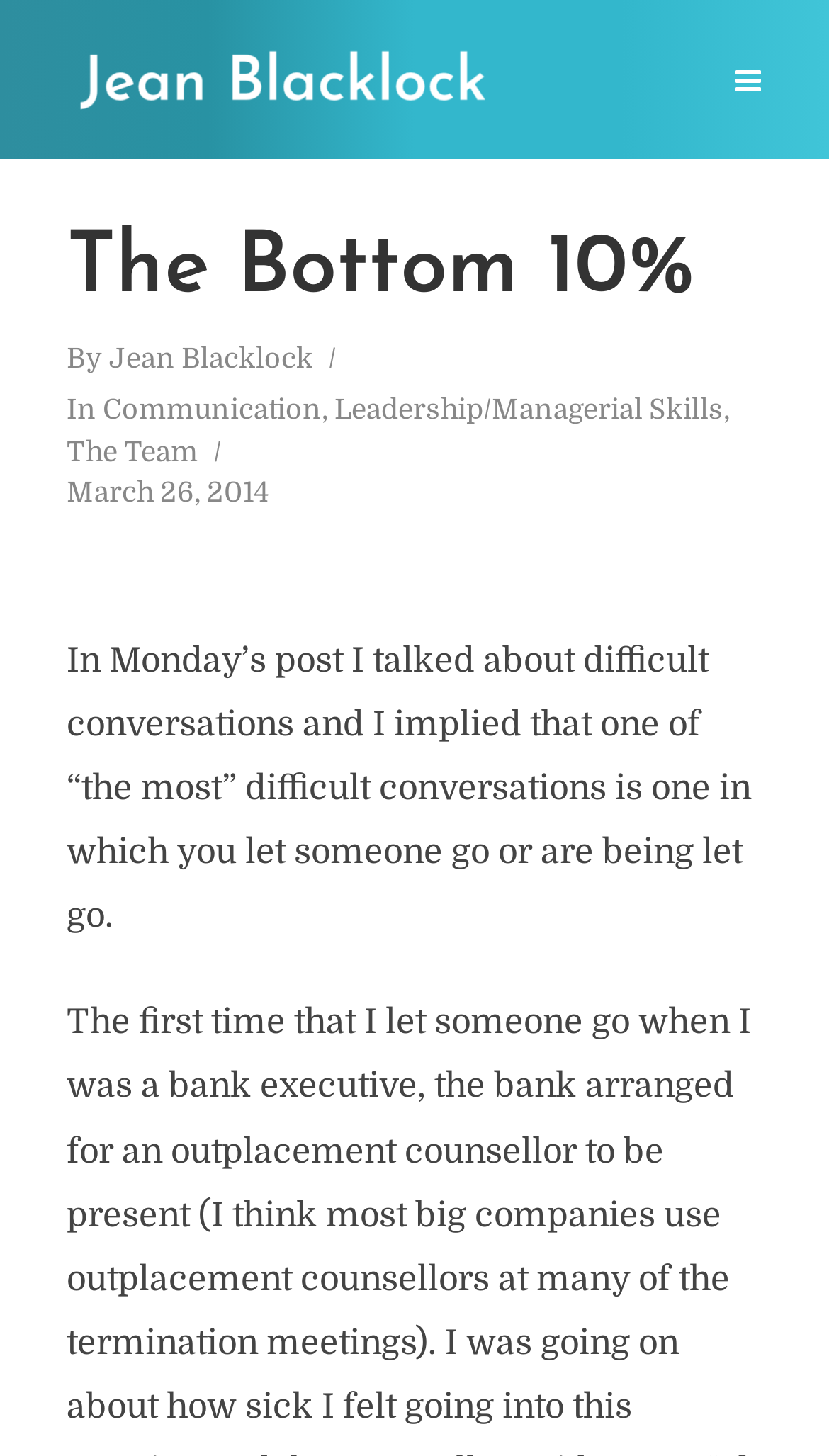Illustrate the webpage's structure and main components comprehensively.

The webpage appears to be a blog post with the title "The Bottom 10%" by Jean Blacklock. At the top left of the page, there is a link to the author's name, accompanied by an image of Jean Blacklock. Below this, there is a header section that spans most of the page's width. Within this section, the title "The Bottom 10%" is prominently displayed, followed by a table layout that contains information about the post. This table has three rows, with the first row displaying the text "By" followed by a link to the author's name. The second row contains the text "In" followed by links to categories "Communication", "Leadership/Managerial Skills", and "The Team". The third row displays the post's date, "March 26, 2014".

Below the header section, there is a block of text that summarizes the content of the post. The text explains that the author previously discussed difficult conversations and implied that one of the most difficult conversations is when someone is being let go or is letting someone go. This text takes up most of the page's width and is positioned near the top half of the page.